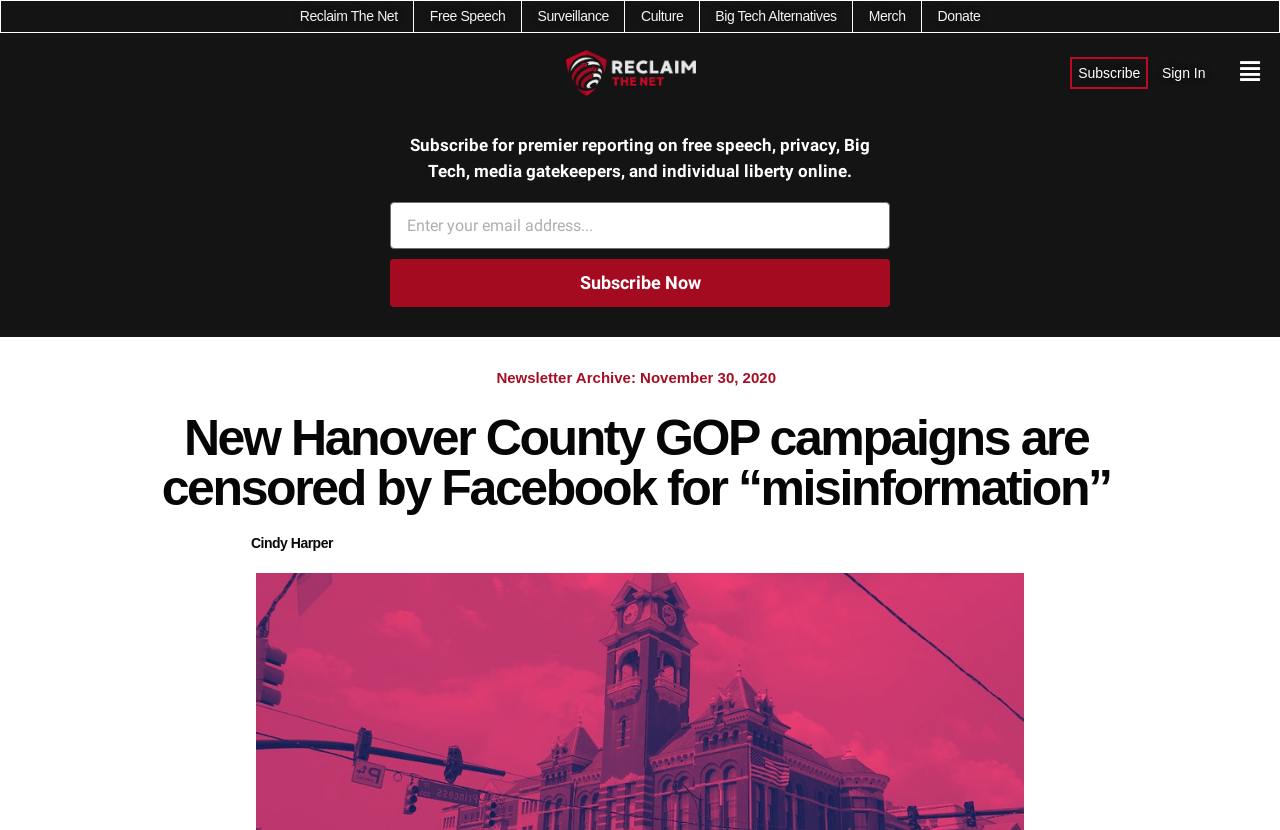Explain in detail what is displayed on the webpage.

The webpage appears to be a news article or blog post with a focus on free speech and online liberty. At the top, there are six links in a row, labeled "Reclaim The Net", "Free Speech", "Surveillance", "Culture", "Big Tech Alternatives", and "Merch", which suggest that the website is categorized into these topics. 

Below these links, there is a prominent heading that reads "New Hanover County GOP campaigns are censored by Facebook for “misinformation”", which is likely the title of the article. 

To the left of the heading, there is a link with no text, and below it, there is a static text that summarizes the content of the webpage, stating that it provides premier reporting on free speech, privacy, Big Tech, media gatekeepers, and individual liberty online. 

On the right side of the webpage, there is a subscription form with a textbox labeled "Email" and a "Subscribe Now" button. Below the form, there is a "Newsletter Archive" section with a date "November 30, 2020" listed. 

Further down the page, there is a link to an article or post by "Cindy Harper", which is likely related to the main topic of the webpage. There are also three links at the top right corner of the page, labeled "Subscribe", "Sign In", and another link with no text.